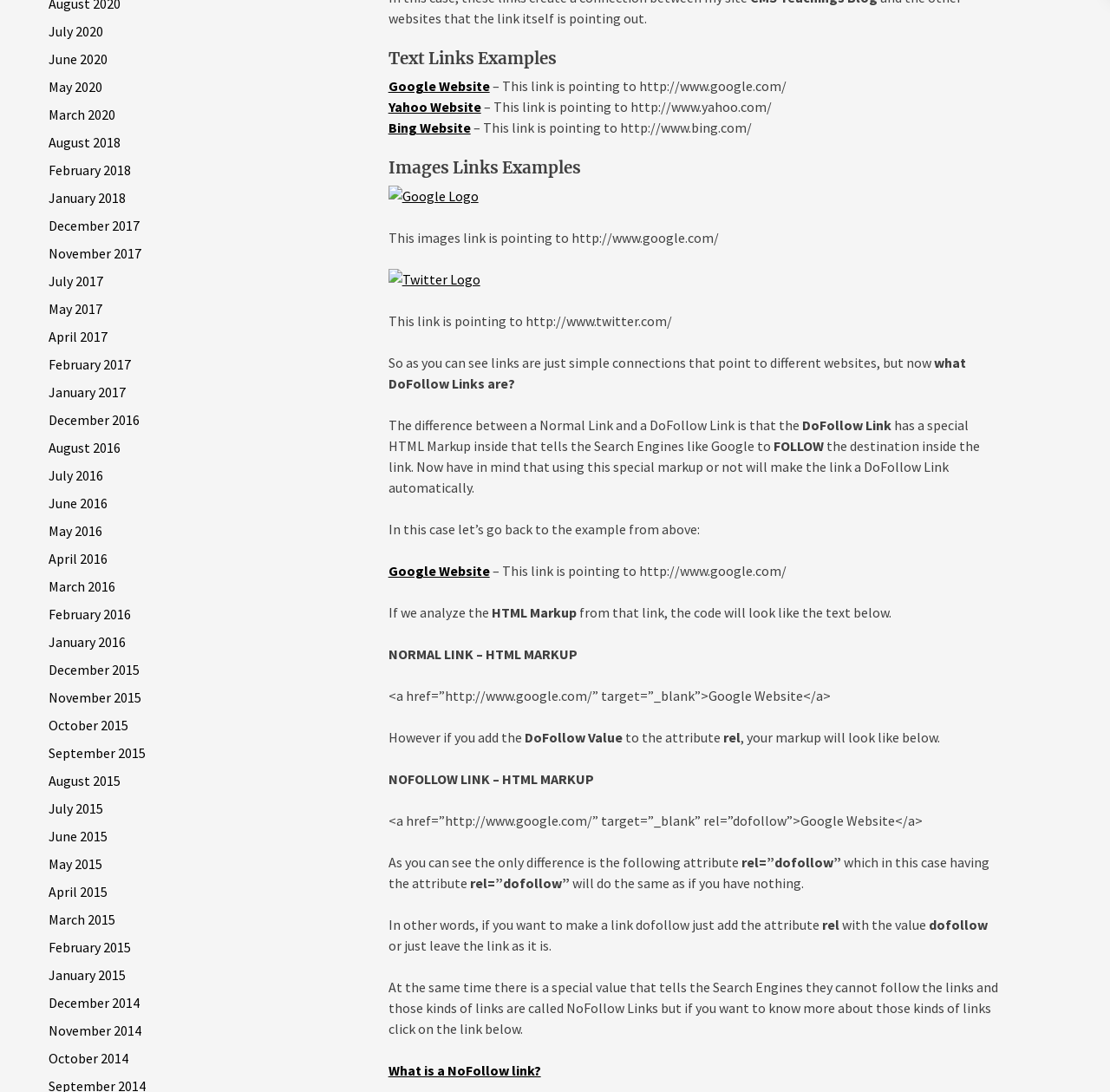Find the bounding box coordinates for the HTML element specified by: "alt="Twitter Logo" title="Twitter Logo"".

[0.35, 0.248, 0.433, 0.264]